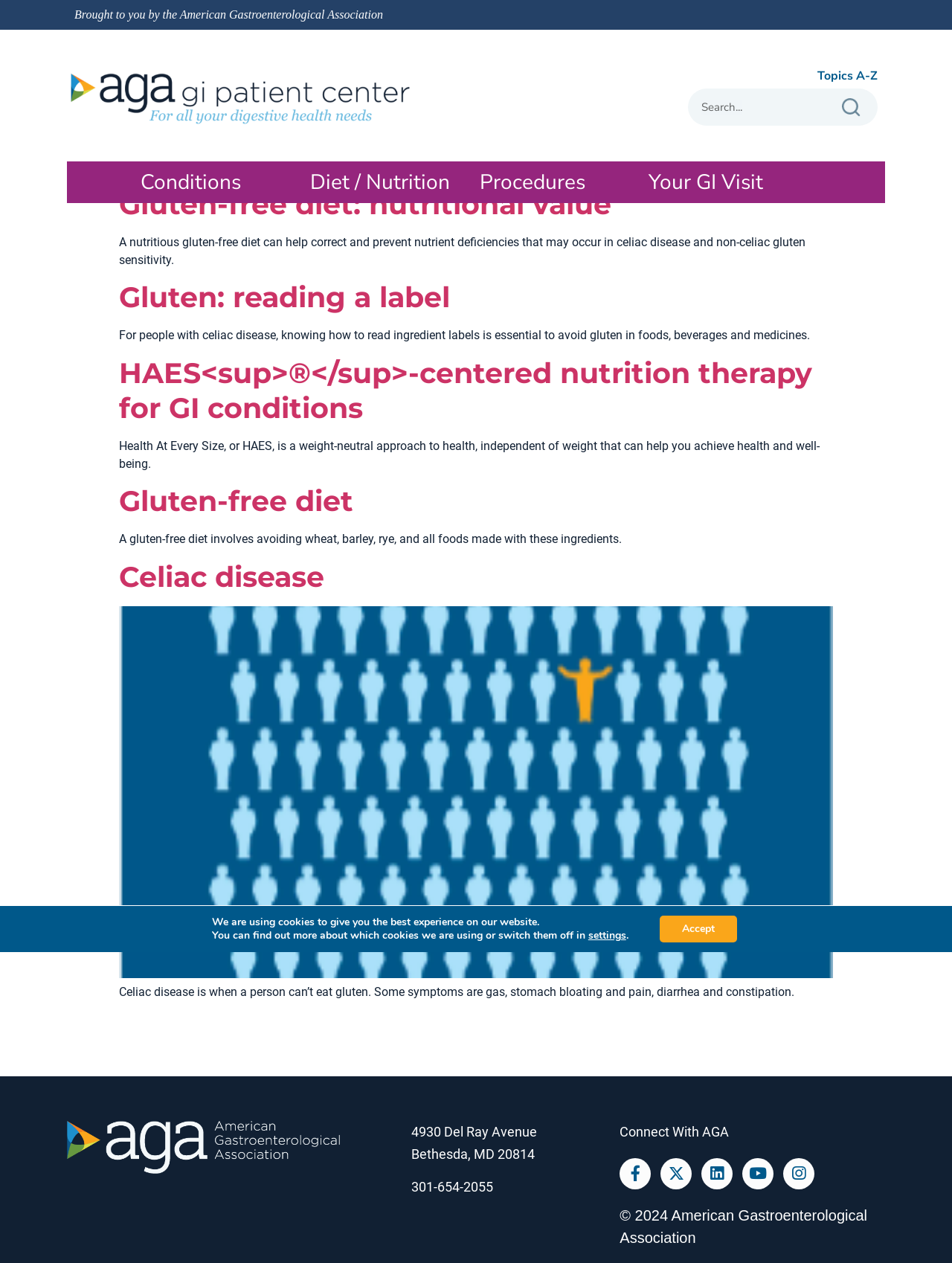What is the topic of the first article on this webpage?
Relying on the image, give a concise answer in one word or a brief phrase.

Gluten-free diet: nutritional value